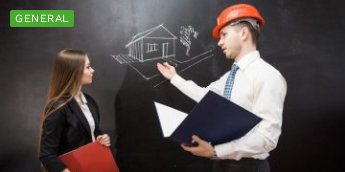Generate an elaborate caption for the image.

In this image, a male construction professional wearing a hard hat is engaged in a discussion with a female colleague in a business environment. He is gesturing toward a chalkboard that features a drawing of a house, indicating an explanation or presentation related to construction or architecture. The woman, dressed in a formal black suit, holds a folder as she attentively listens. This scene highlights a collaborative professional setting, emphasizing communication in the fields of construction or real estate. The header labeled "GENERAL" suggests that this image is part of a broader discussion or content related to general topics, possibly indicating the context in which this interaction takes place.